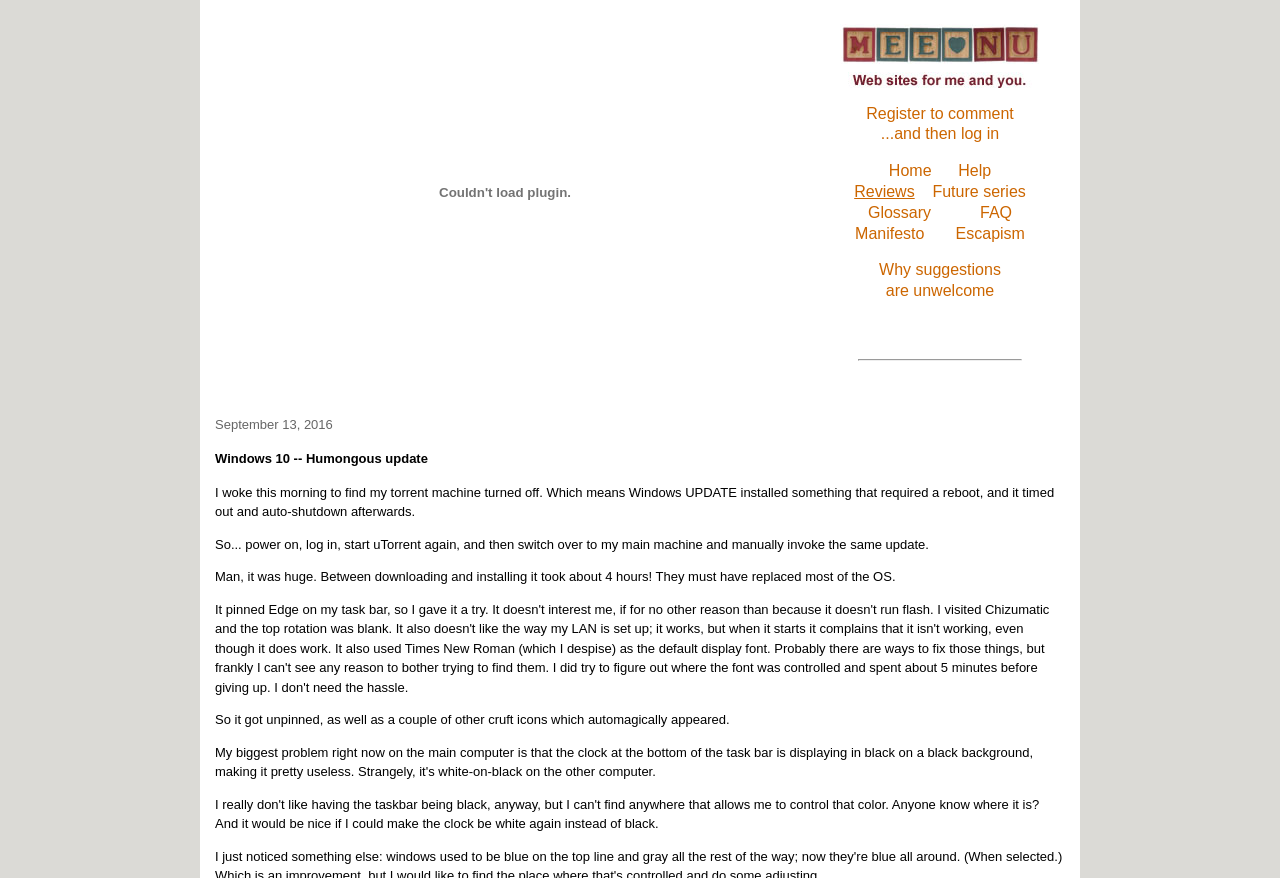Identify the bounding box coordinates for the region to click in order to carry out this instruction: "Click on 'Web sites for me and you'". Provide the coordinates using four float numbers between 0 and 1, formatted as [left, top, right, bottom].

[0.656, 0.102, 0.812, 0.121]